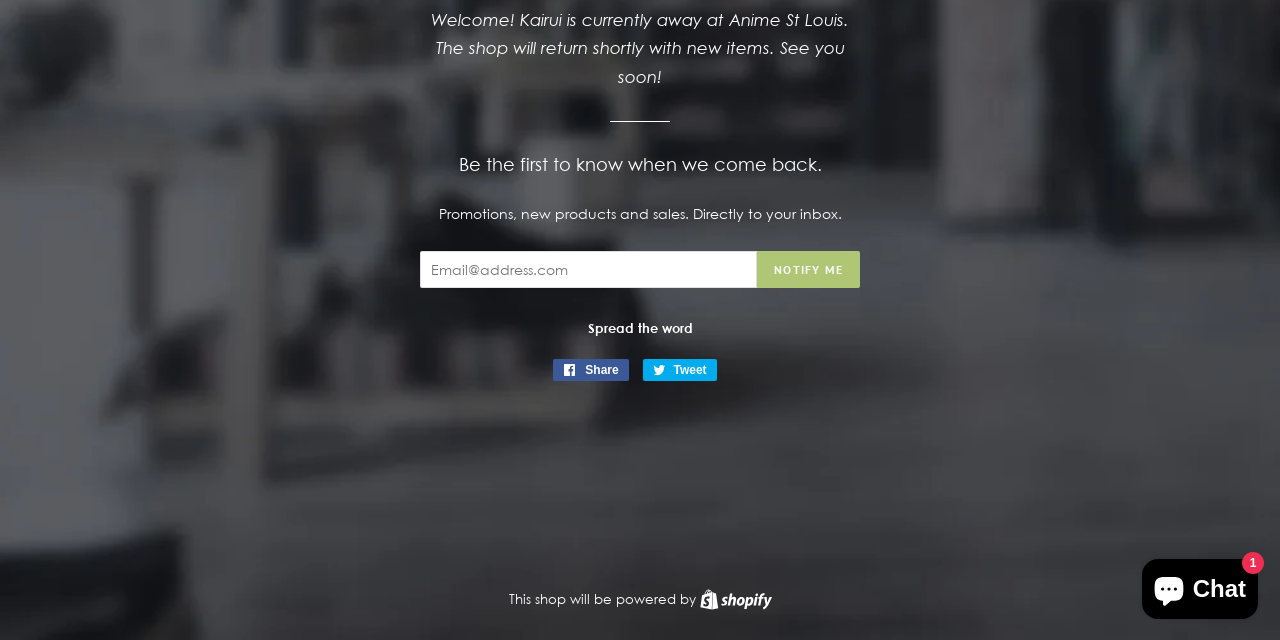Give the bounding box coordinates for the element described by: "Muslim Community Center".

None